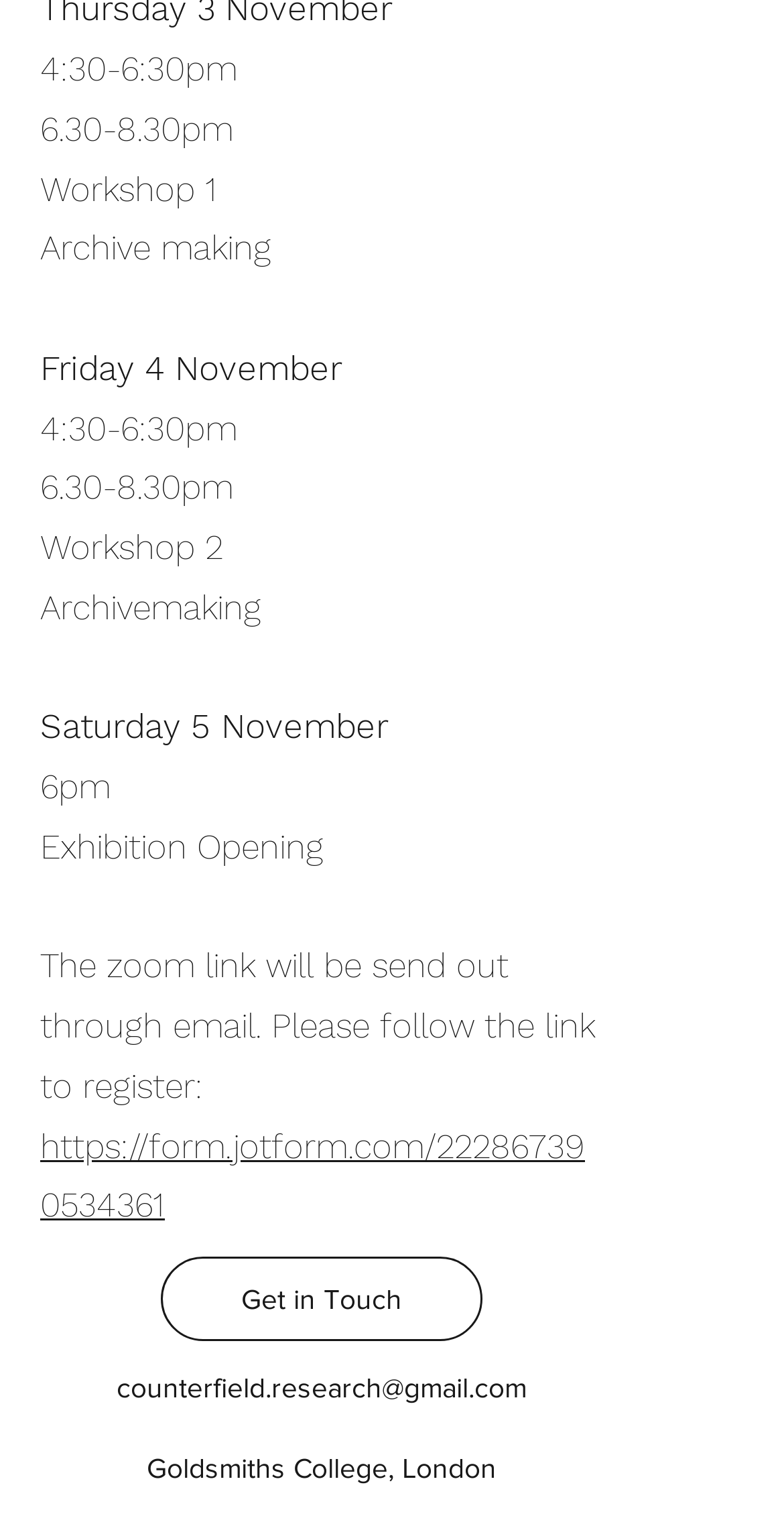What is the event on Saturday 5 November?
Based on the screenshot, provide a one-word or short-phrase response.

Exhibition Opening